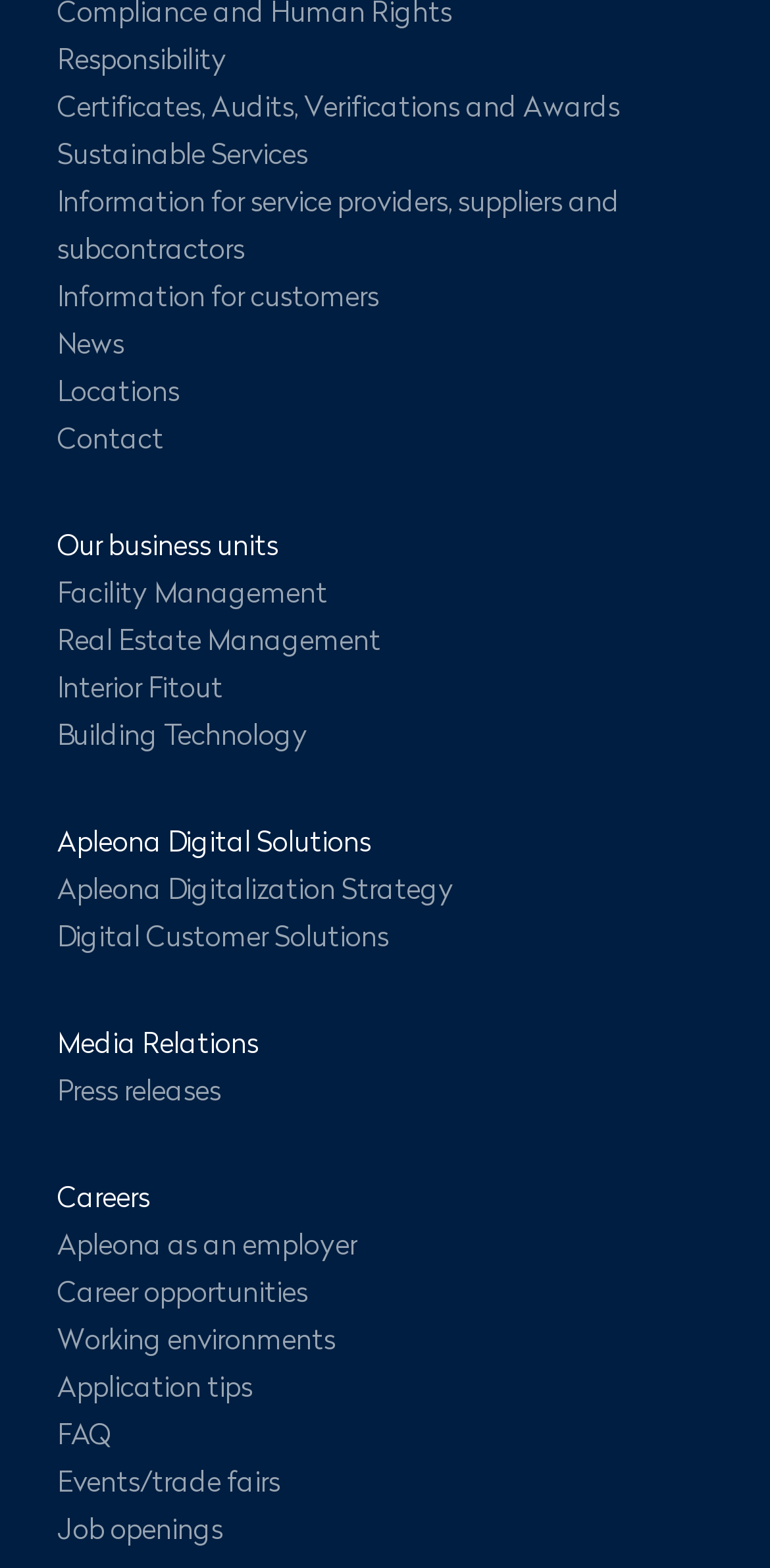Locate the UI element described by February 2017 in the provided webpage screenshot. Return the bounding box coordinates in the format (top-left x, top-left y, bottom-right x, bottom-right y), ensuring all values are between 0 and 1.

None